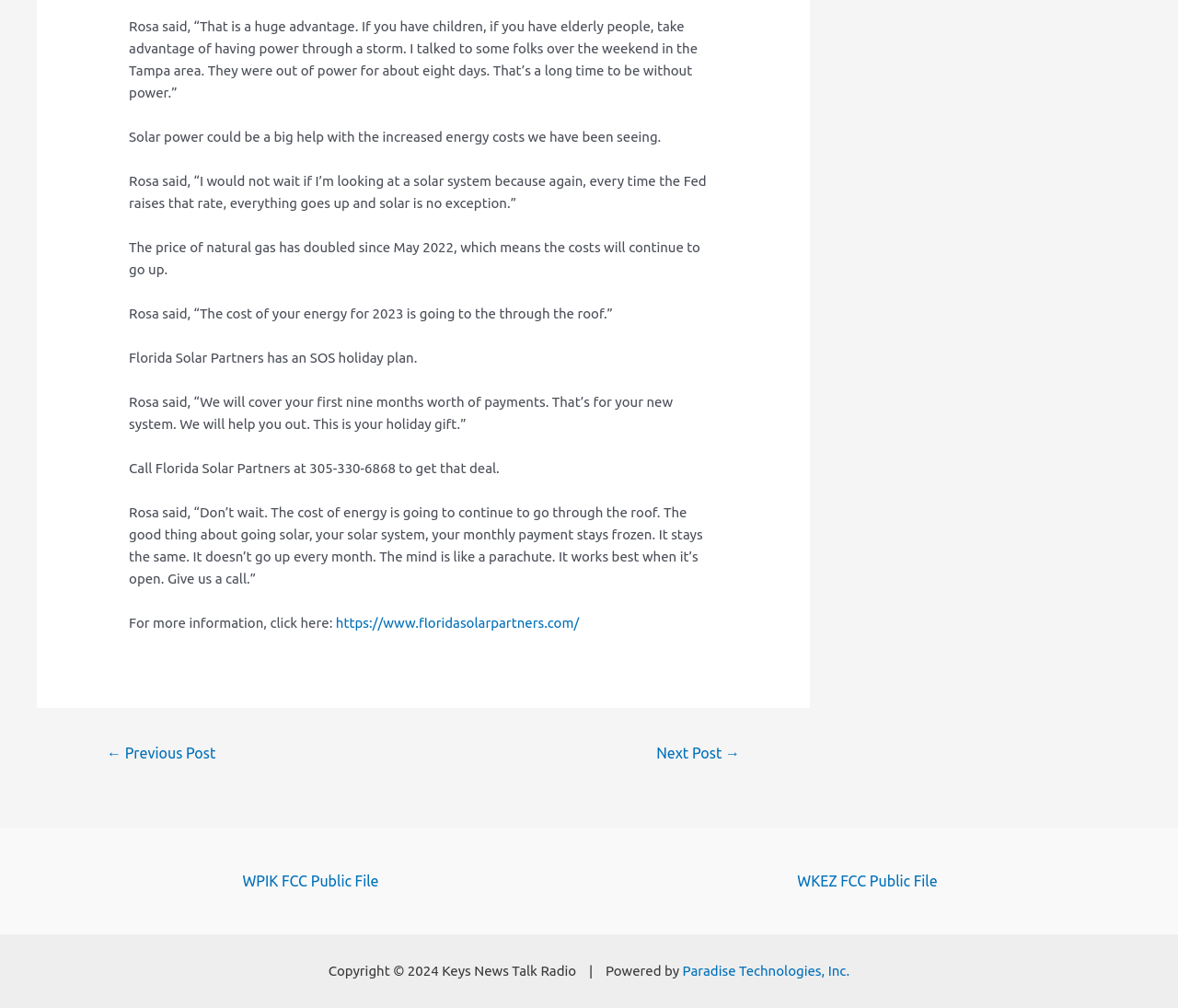What is the name of the company offering the SOS holiday plan?
Provide a fully detailed and comprehensive answer to the question.

The company offering the SOS holiday plan is Florida Solar Partners, which is mentioned in the text as providing a special deal for customers.